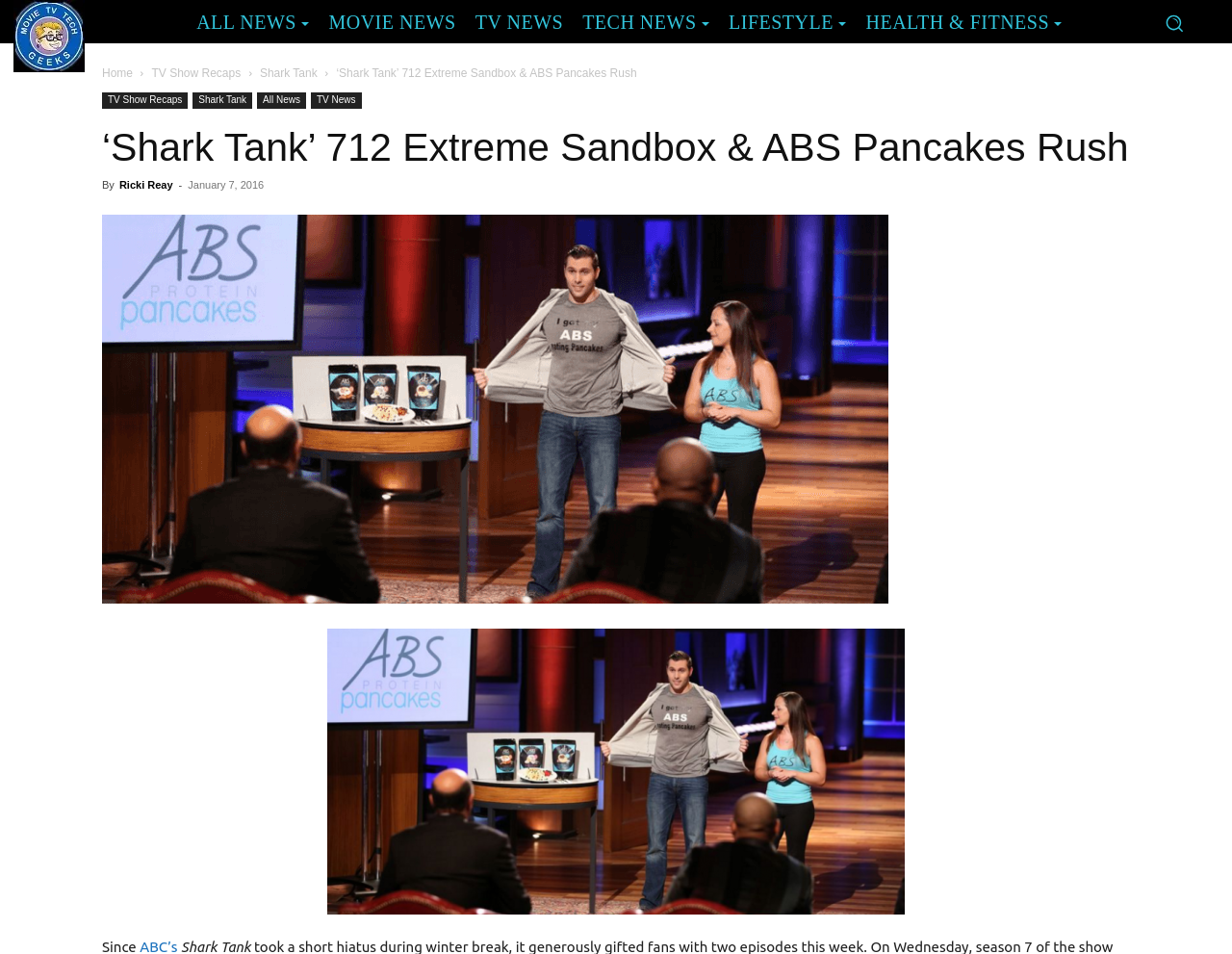Identify the bounding box coordinates of the region that needs to be clicked to carry out this instruction: "Go to 'TV Show Recaps'". Provide these coordinates as four float numbers ranging from 0 to 1, i.e., [left, top, right, bottom].

[0.123, 0.07, 0.195, 0.084]